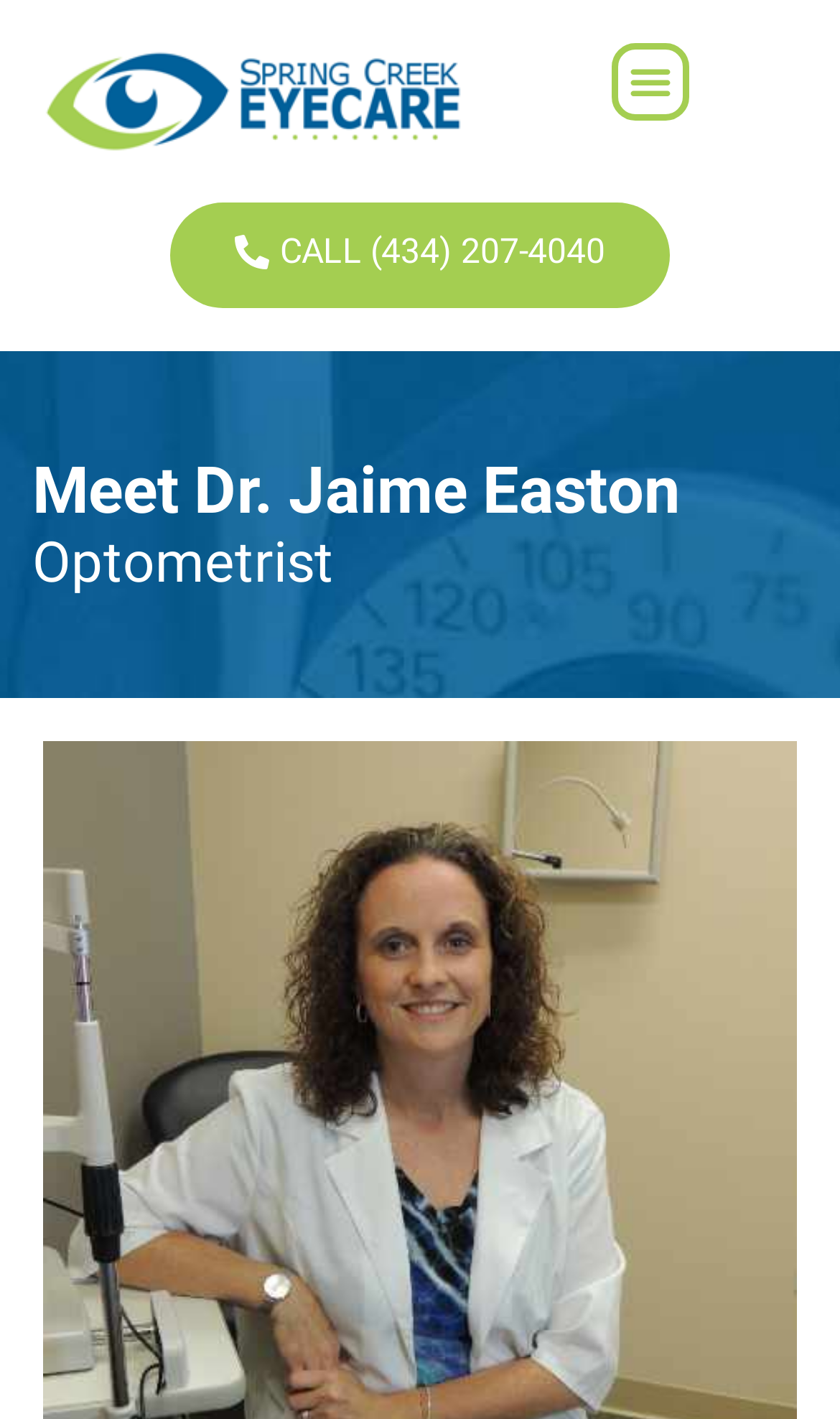Can you find the bounding box coordinates for the UI element given this description: "Refund and Returns Policy"? Provide the coordinates as four float numbers between 0 and 1: [left, top, right, bottom].

None